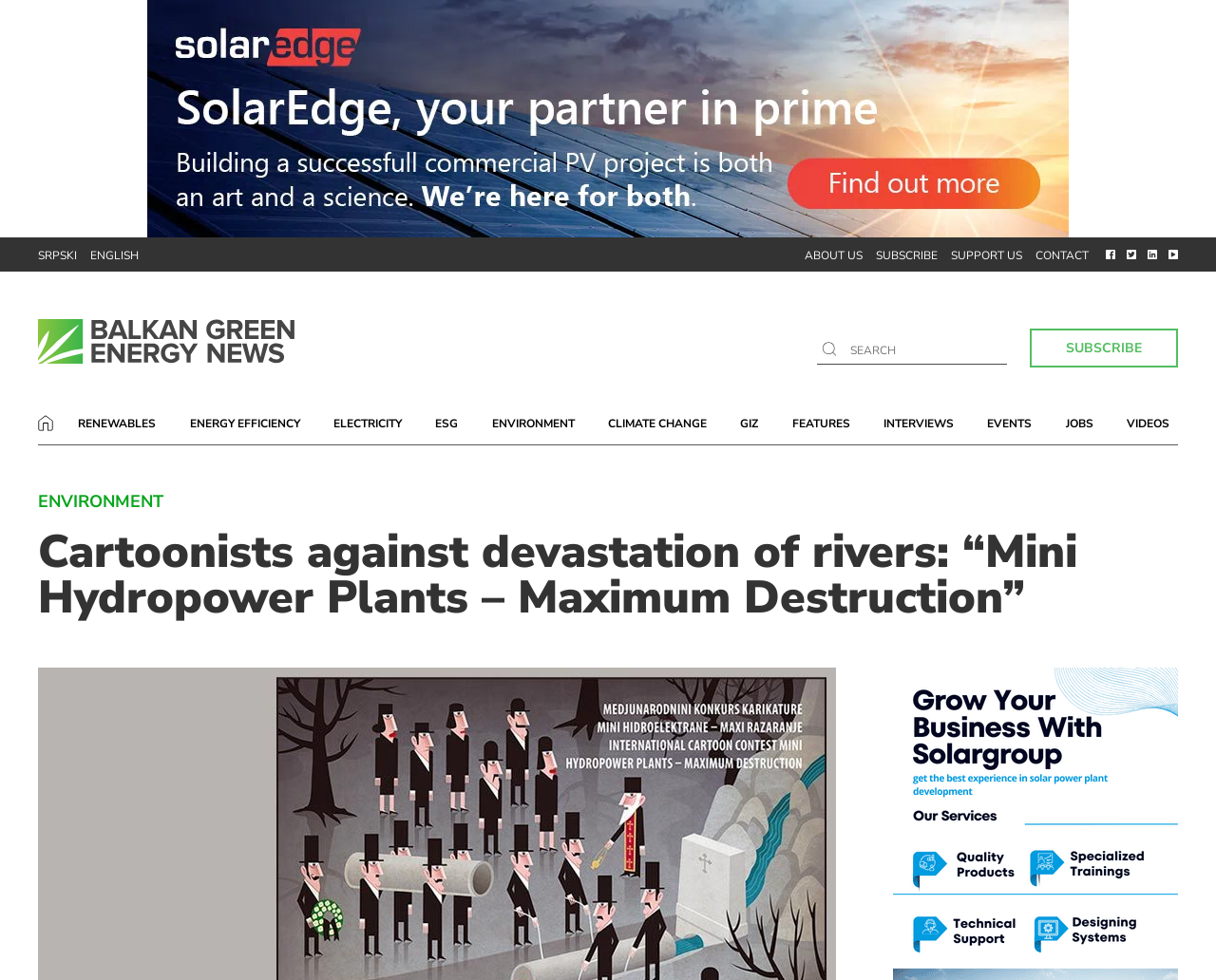How many categories are there in the middle section?
Using the image, respond with a single word or phrase.

11